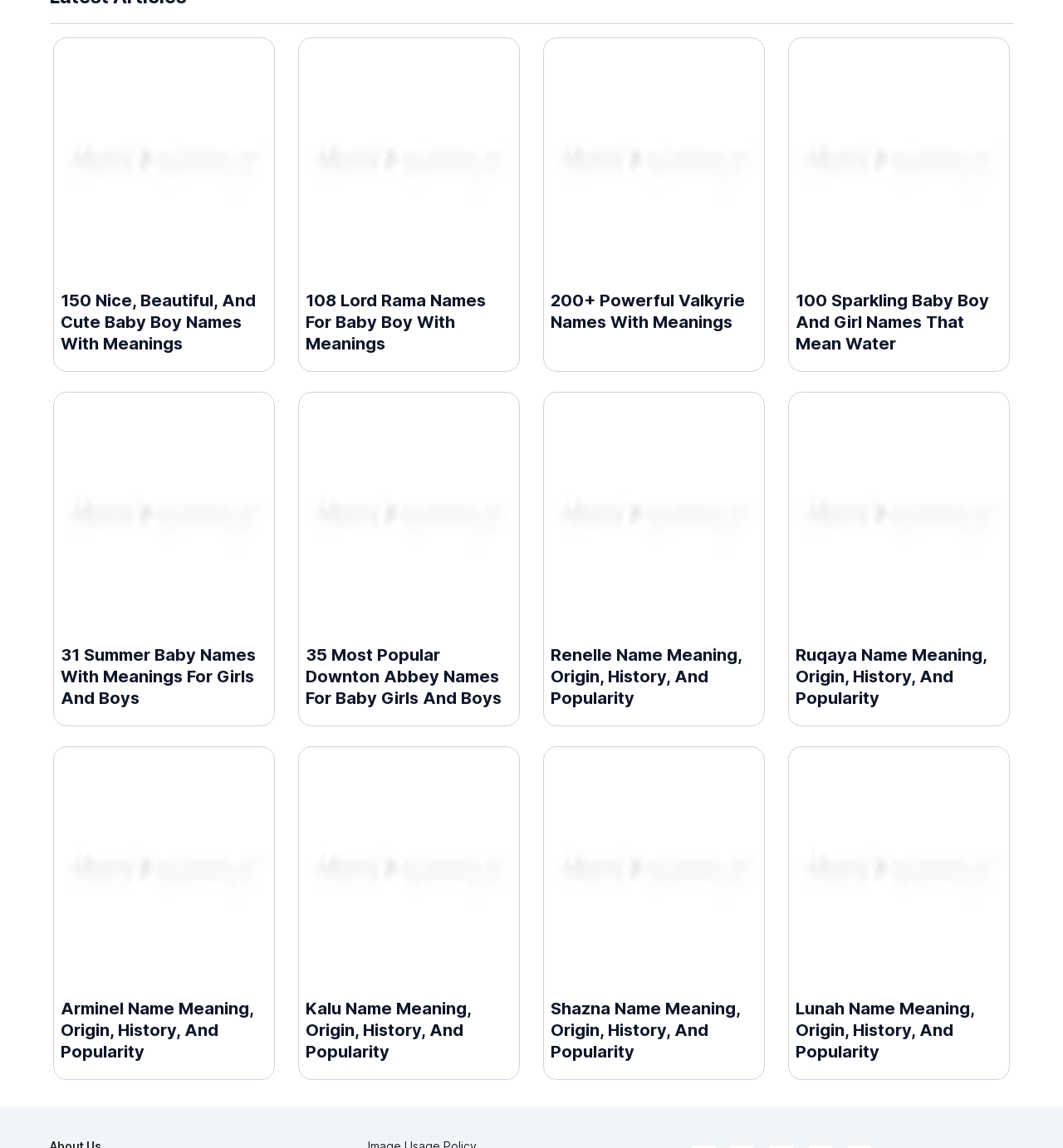What is the vertical position of the fifth link?
Based on the image, provide a one-word or brief-phrase response.

Below the fourth link